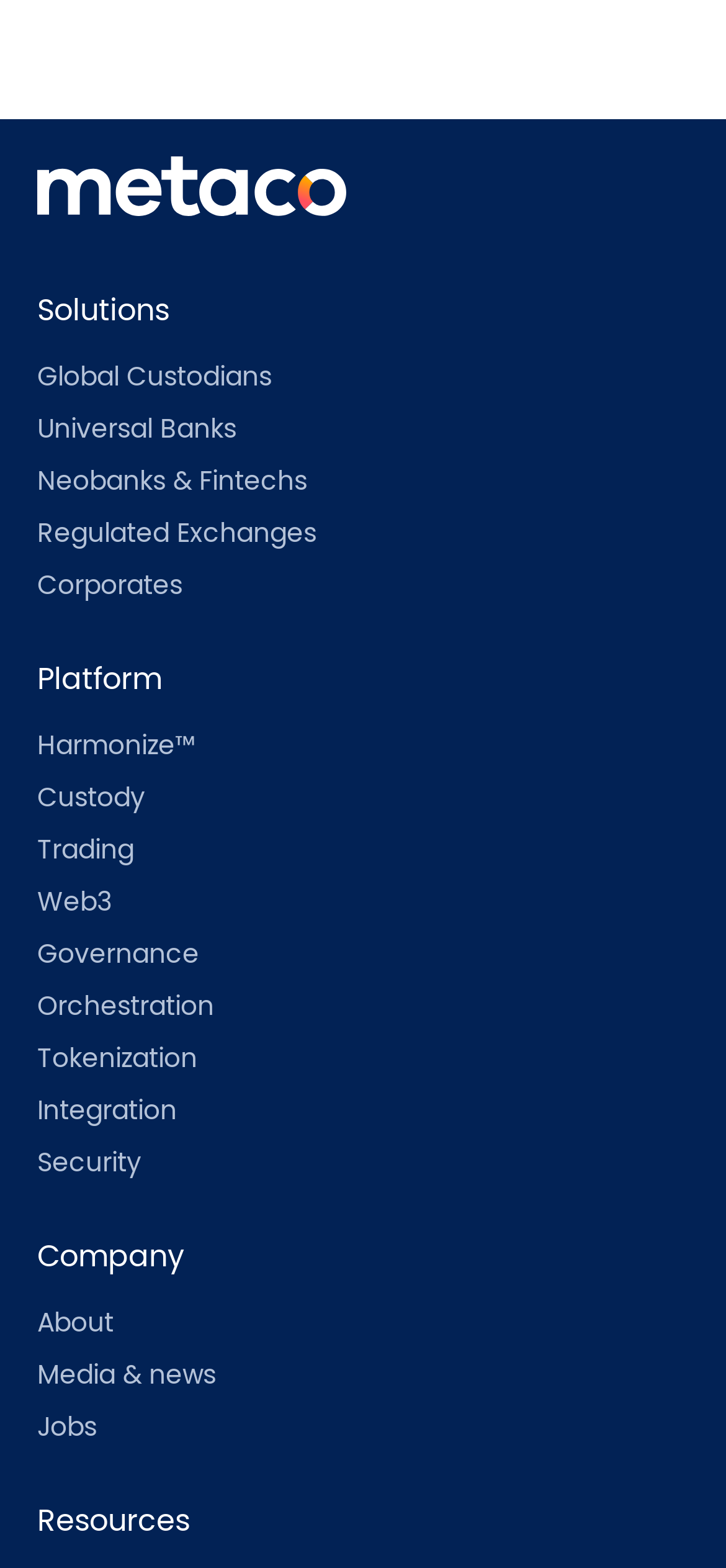Pinpoint the bounding box coordinates of the clickable element to carry out the following instruction: "Explore Harmonize."

[0.051, 0.465, 0.949, 0.487]